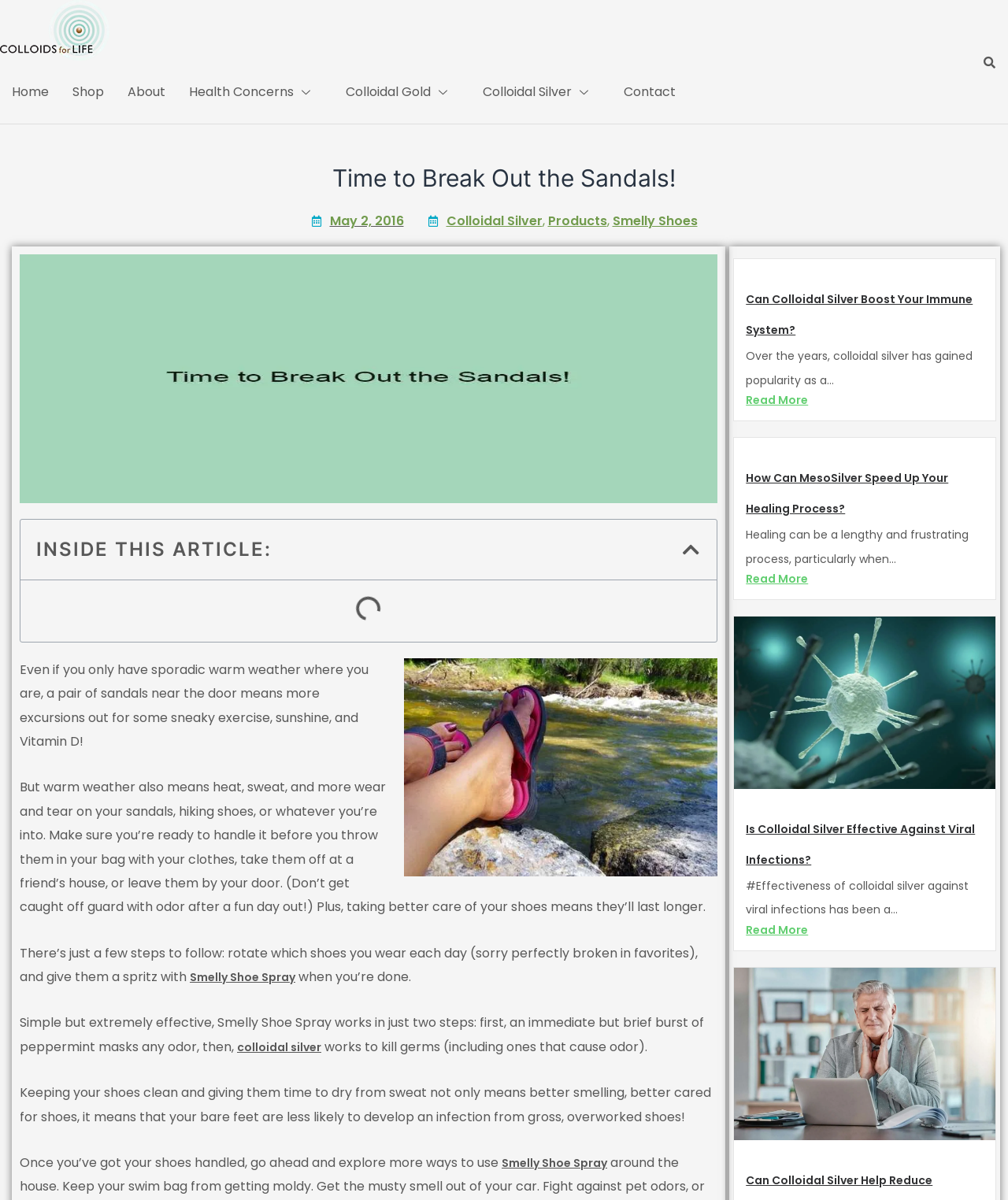Pinpoint the bounding box coordinates of the area that should be clicked to complete the following instruction: "Read the article 'Can Colloidal Silver Boost Your Immune System?'". The coordinates must be given as four float numbers between 0 and 1, i.e., [left, top, right, bottom].

[0.74, 0.233, 0.976, 0.284]